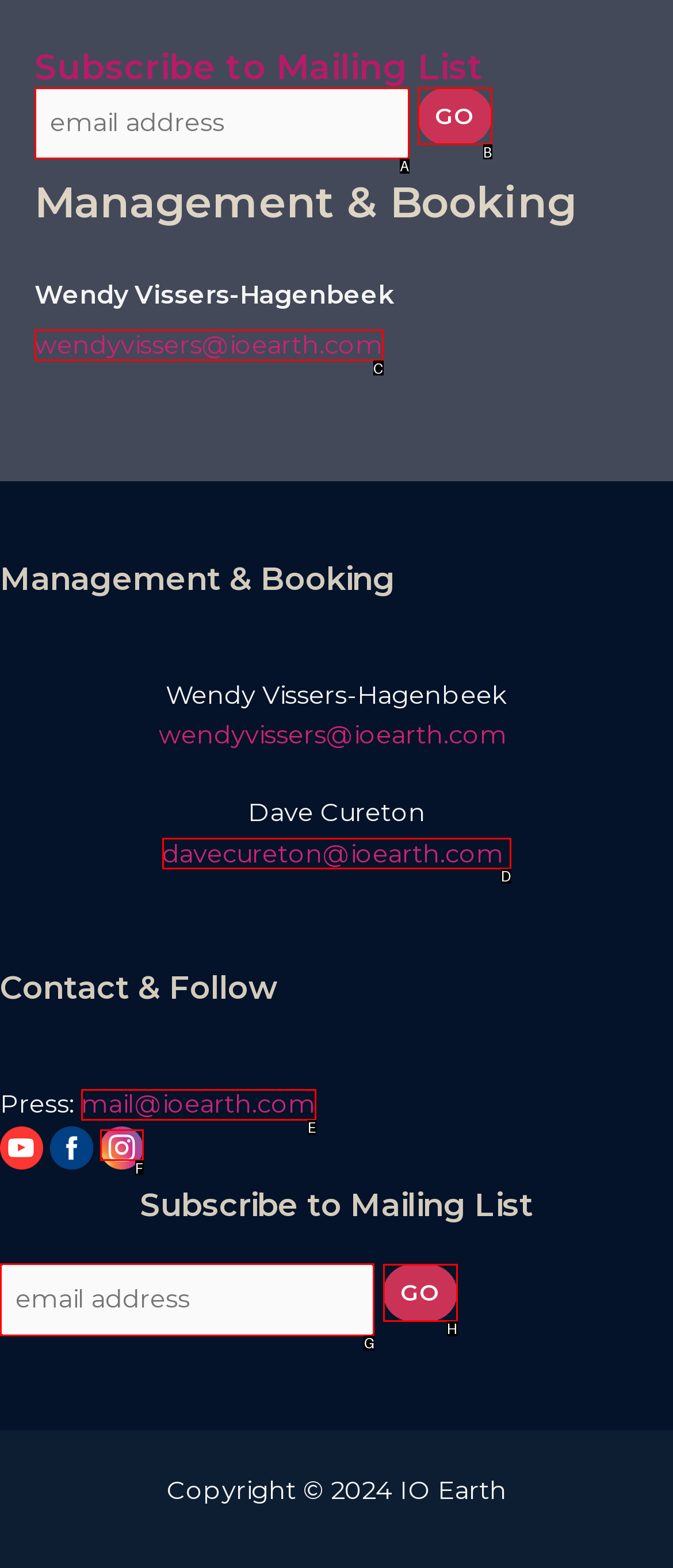Choose the letter that corresponds to the correct button to accomplish the task: Subscribe to the mailing list at the bottom
Reply with the letter of the correct selection only.

G